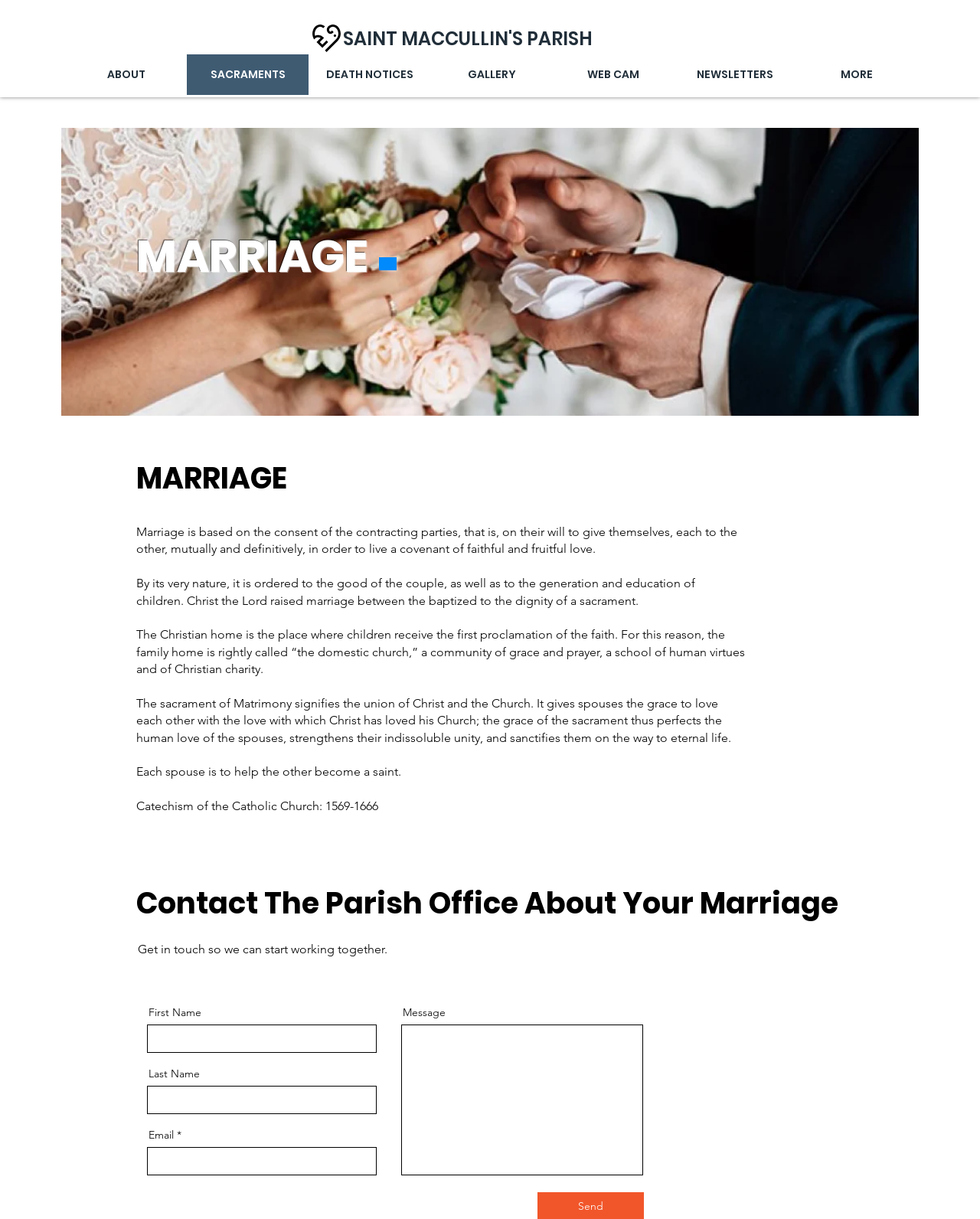Locate the bounding box coordinates of the clickable region necessary to complete the following instruction: "Fill in the 'First Name' textbox". Provide the coordinates in the format of four float numbers between 0 and 1, i.e., [left, top, right, bottom].

[0.15, 0.841, 0.384, 0.864]